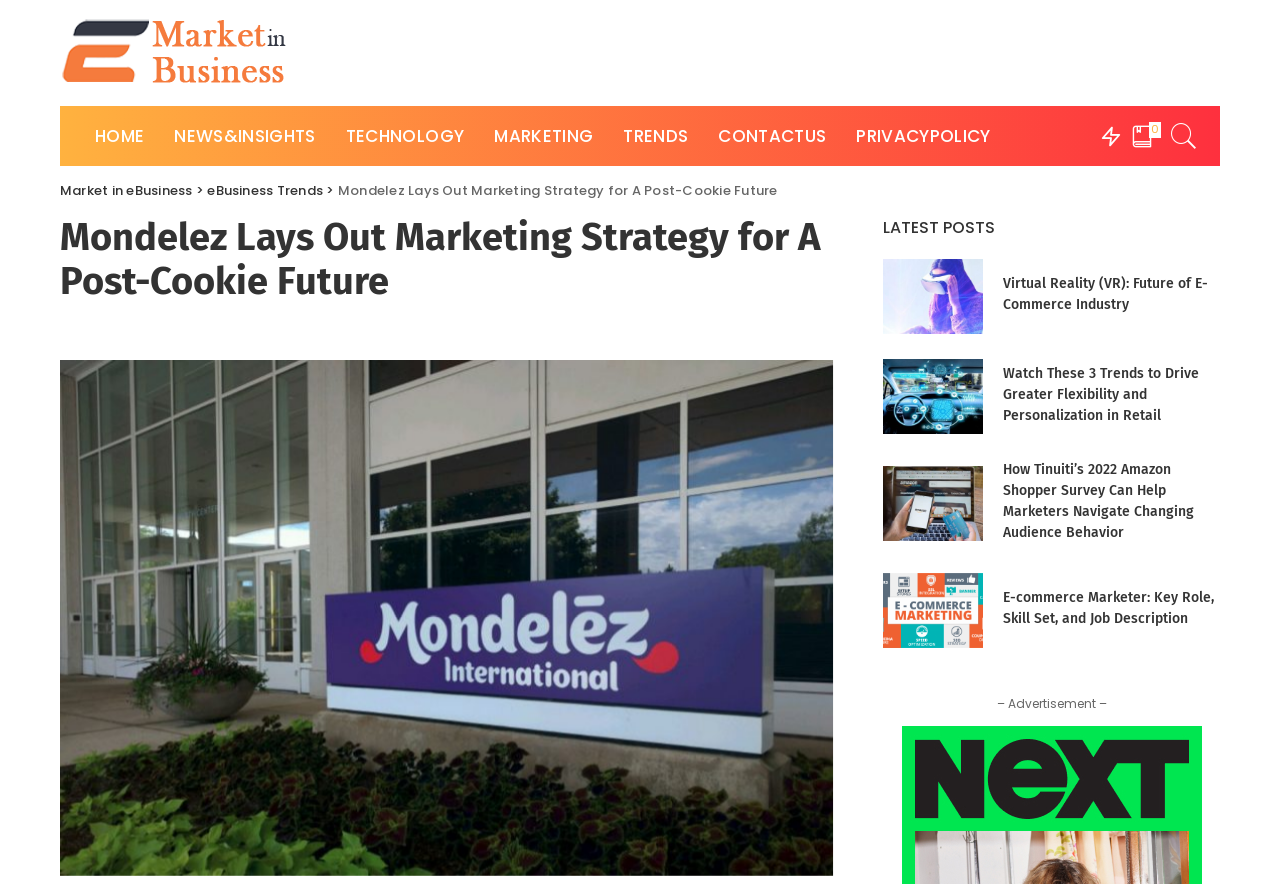What is the title of the first article in the LATEST POSTS section?
Using the information from the image, answer the question thoroughly.

I located the LATEST POSTS section by finding the heading element with the text 'LATEST POSTS' and then looked at the first link element within it, which has the title of the first article.